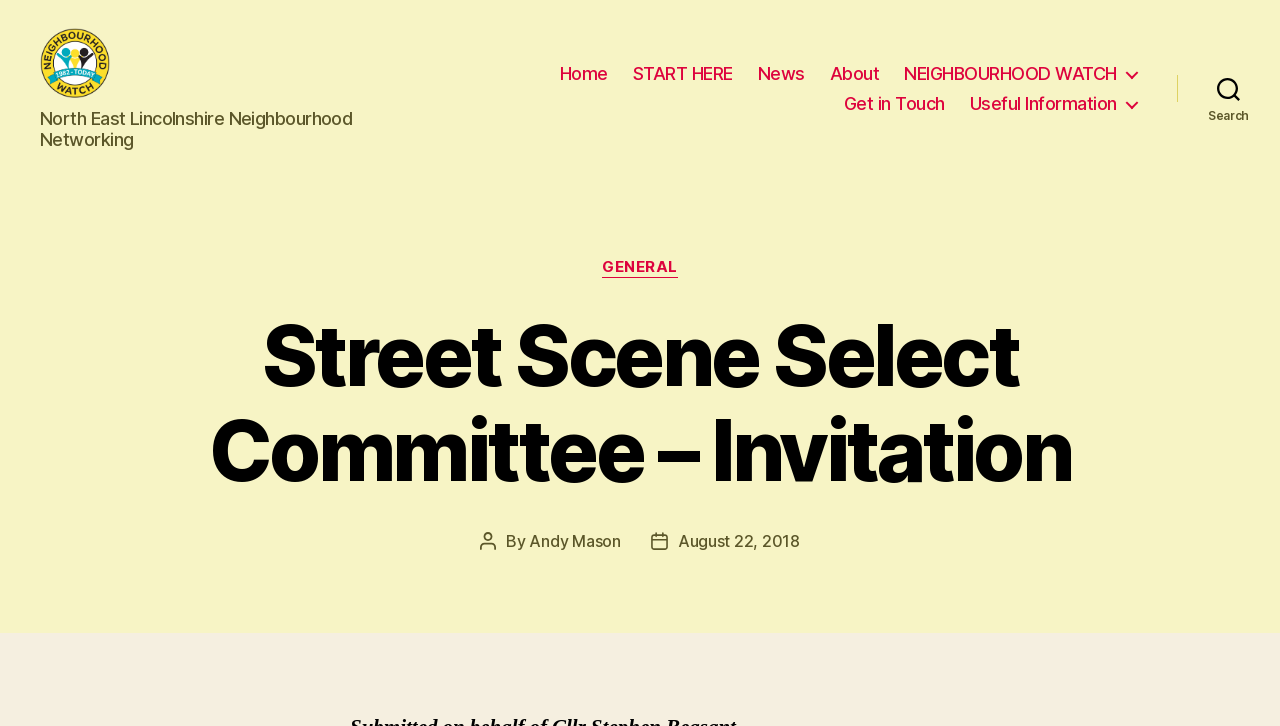Identify the bounding box coordinates of the area that should be clicked in order to complete the given instruction: "view news". The bounding box coordinates should be four float numbers between 0 and 1, i.e., [left, top, right, bottom].

[0.592, 0.101, 0.629, 0.131]